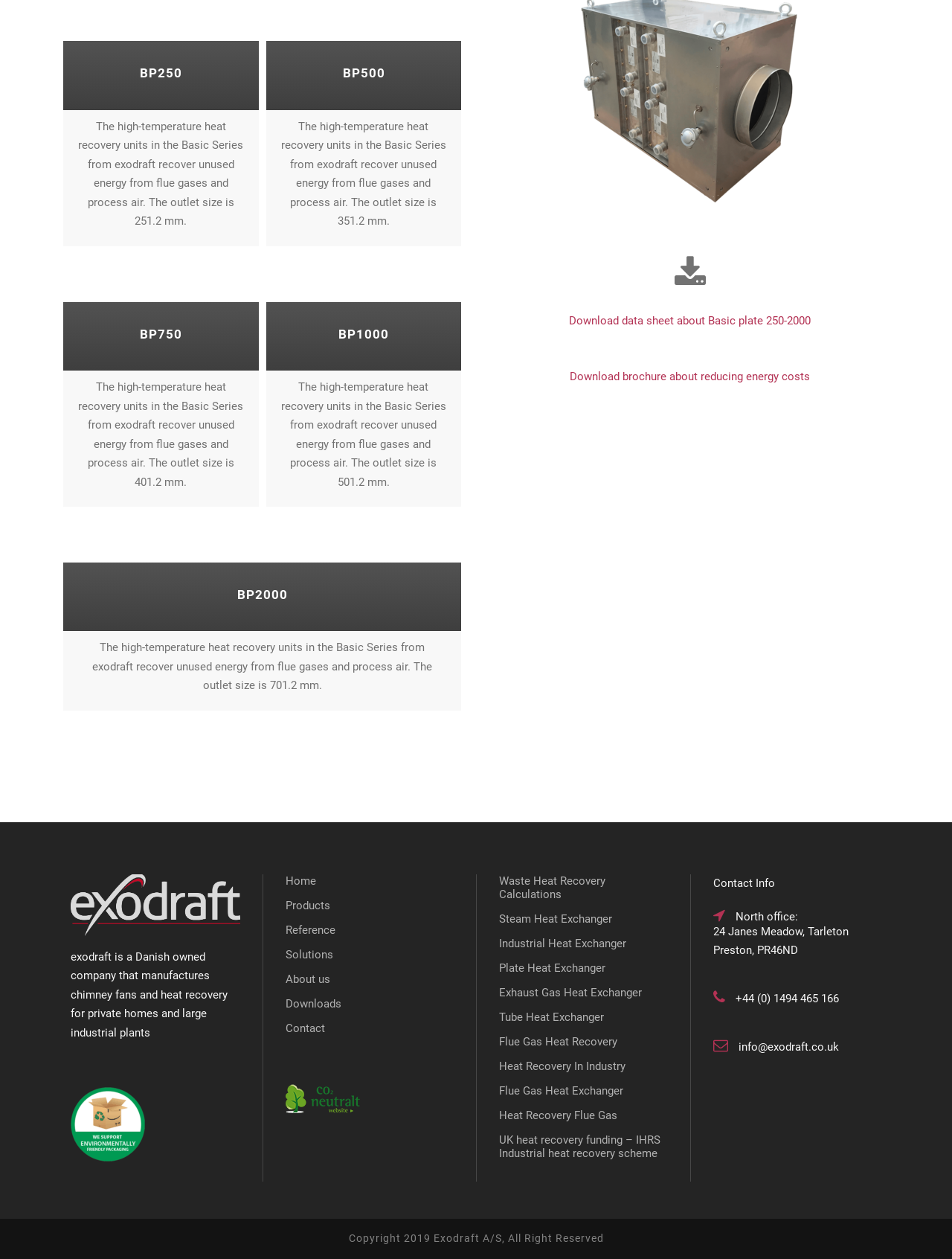Give the bounding box coordinates for the element described as: "Flu Season is Here".

None